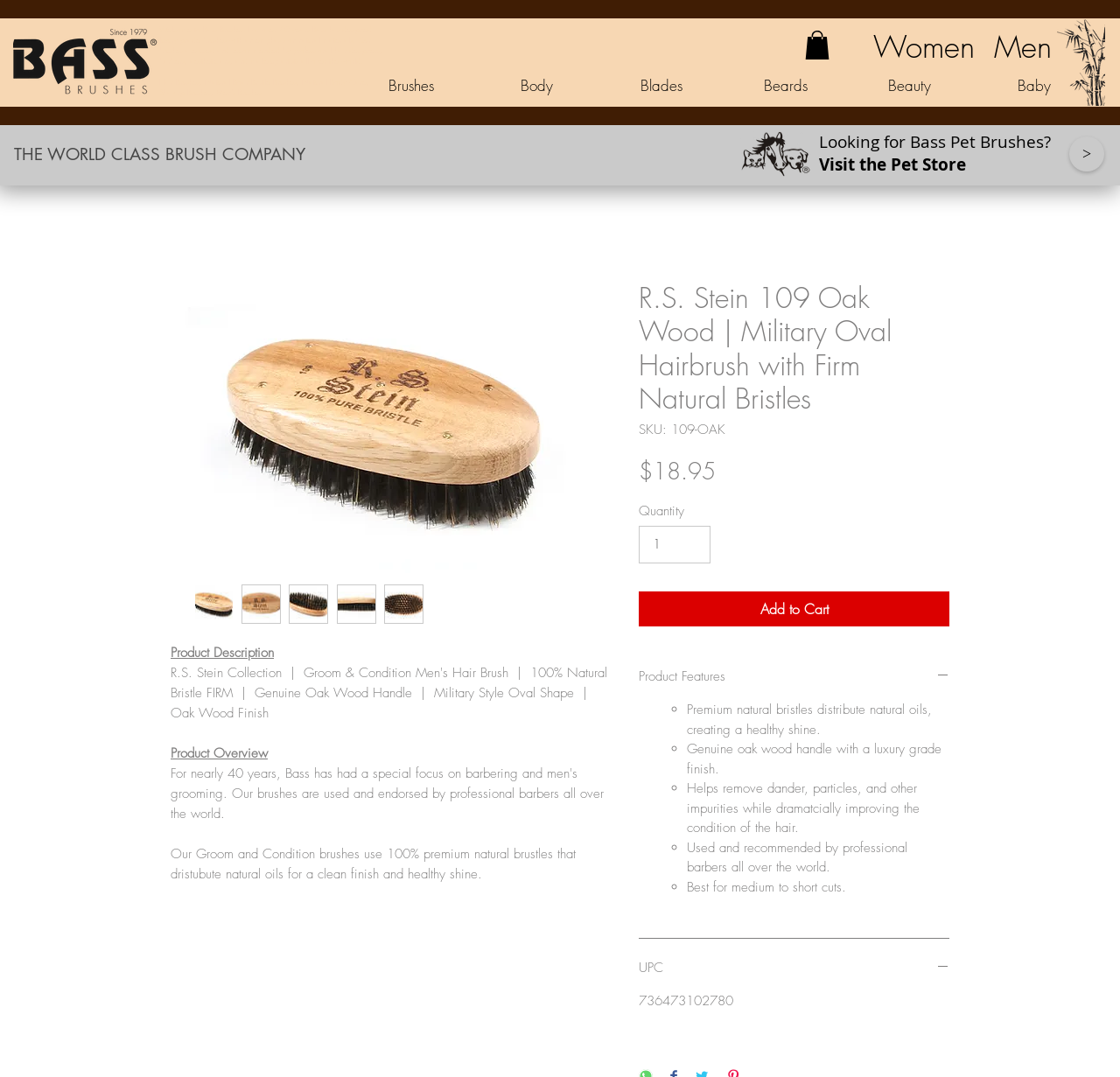Provide a single word or phrase answer to the question: 
What type of bristles does the hairbrush use?

Natural